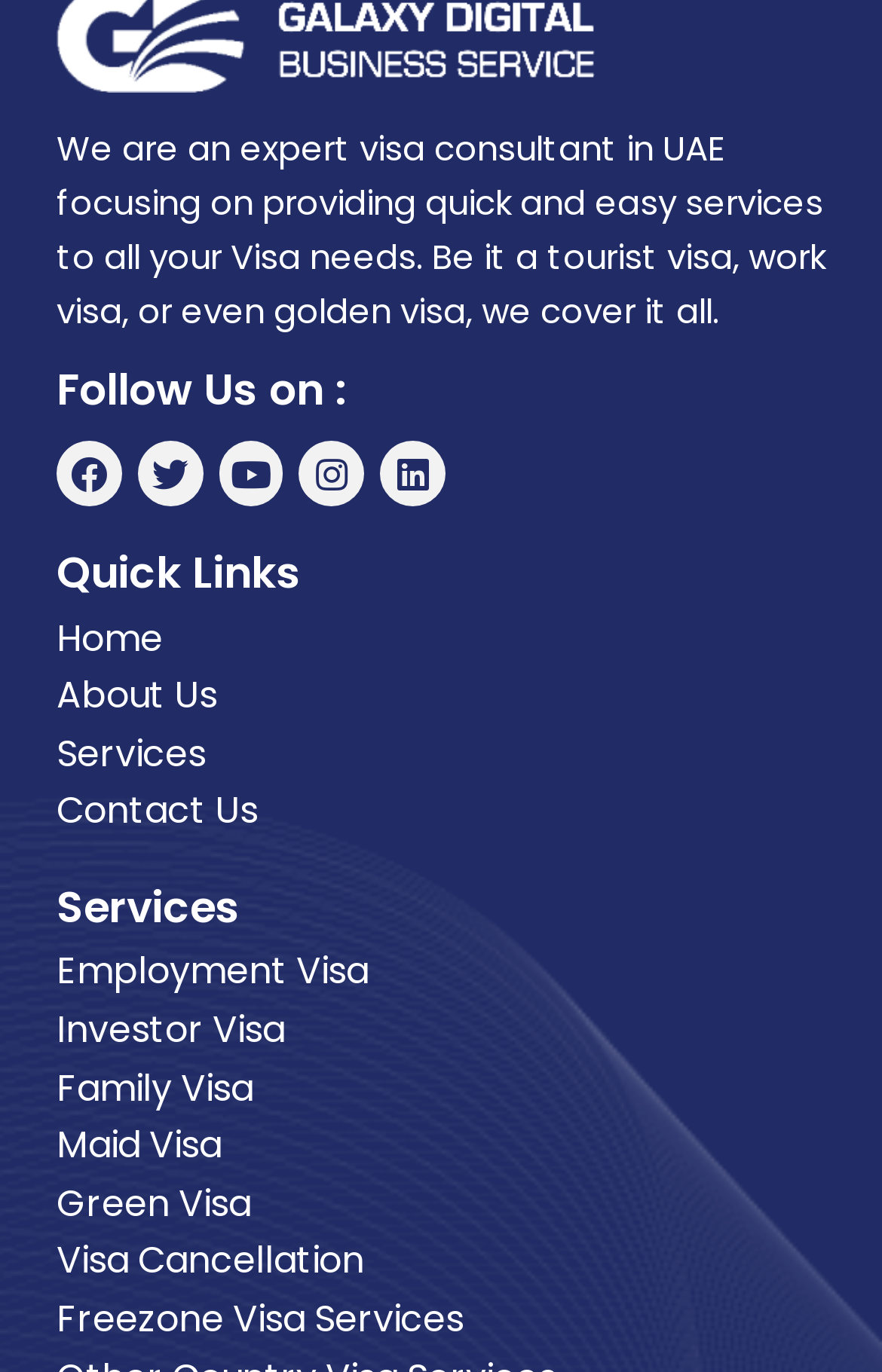Please locate the bounding box coordinates of the element that should be clicked to complete the given instruction: "Check out the 'SEO AmbADS' link".

None